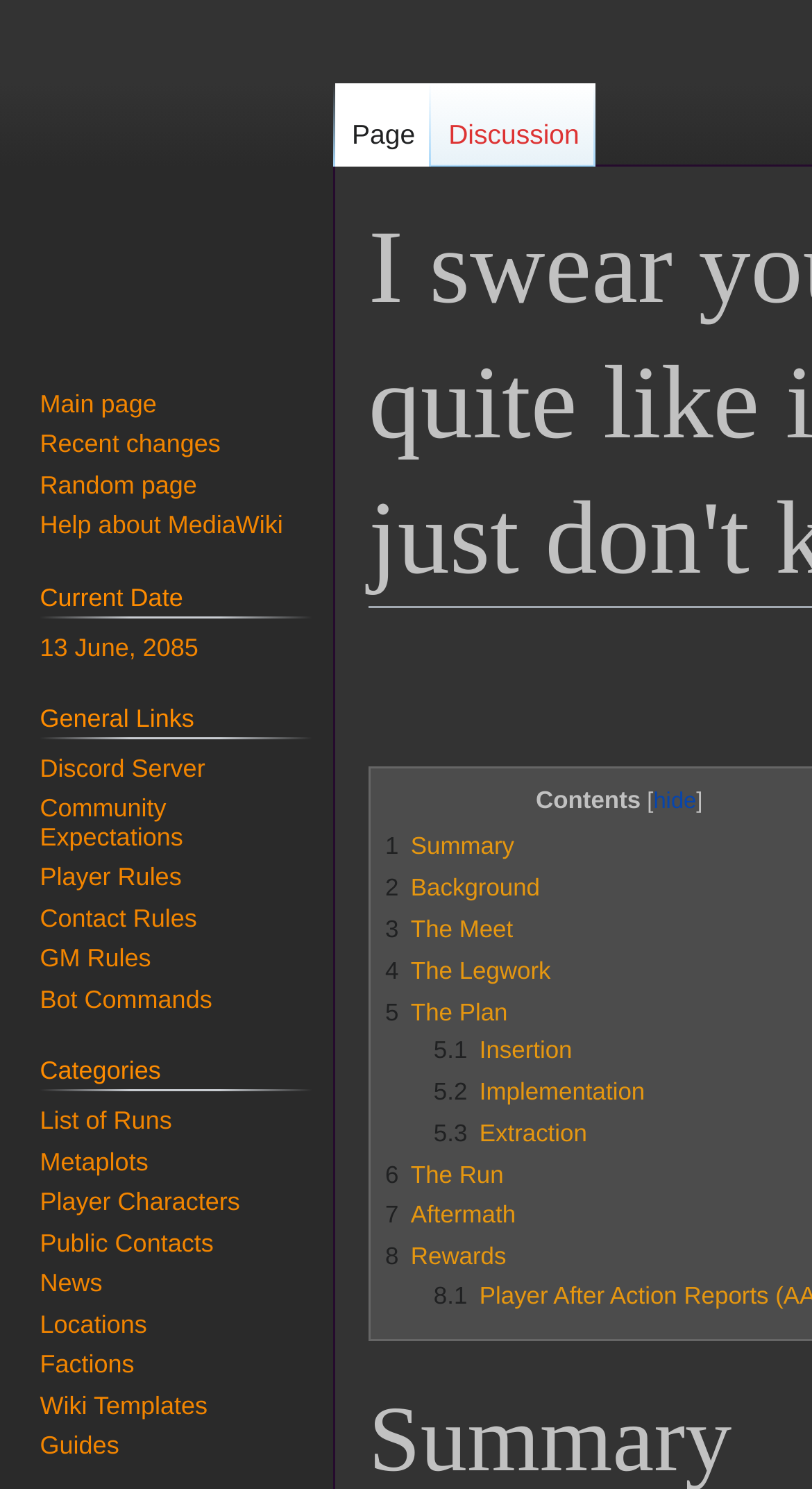Determine the bounding box coordinates of the target area to click to execute the following instruction: "Read summary."

[0.474, 0.56, 0.633, 0.578]